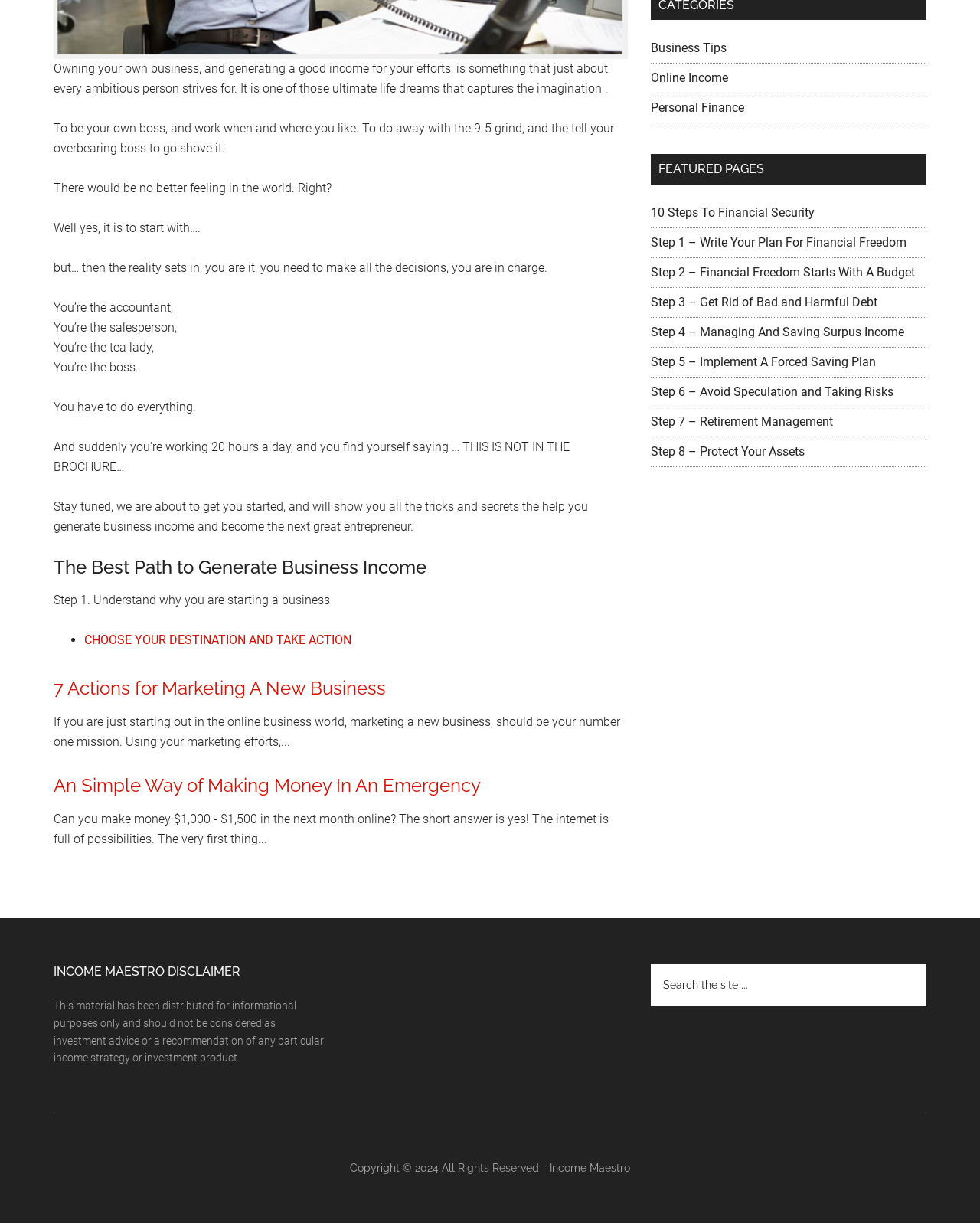Please find the bounding box coordinates in the format (top-left x, top-left y, bottom-right x, bottom-right y) for the given element description. Ensure the coordinates are floating point numbers between 0 and 1. Description: Business Tips

[0.664, 0.033, 0.741, 0.045]